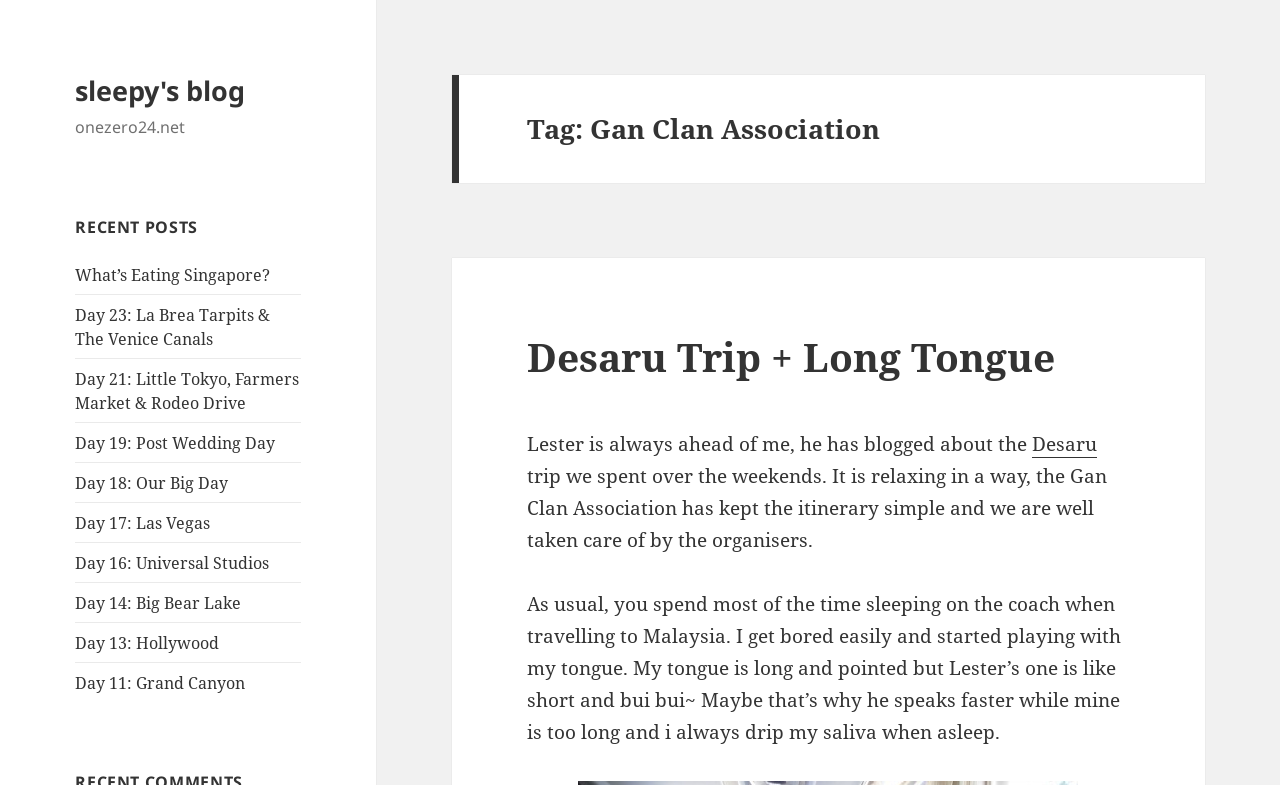Determine the bounding box coordinates of the clickable element to achieve the following action: 'view 'Desaru Trip + Long Tongue' article'. Provide the coordinates as four float values between 0 and 1, formatted as [left, top, right, bottom].

[0.412, 0.421, 0.824, 0.488]